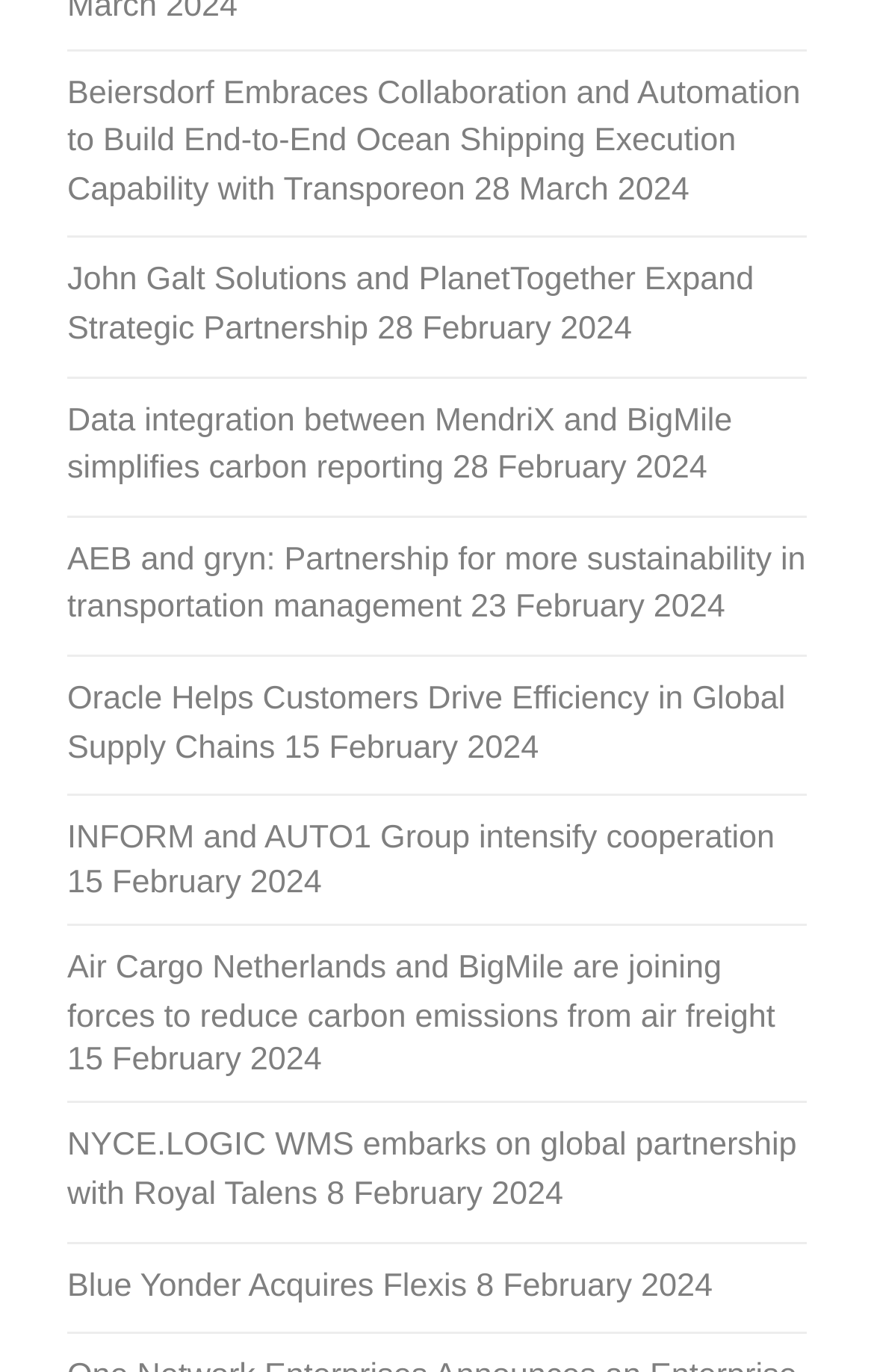Pinpoint the bounding box coordinates of the element to be clicked to execute the instruction: "Check out NYCE.LOGIC WMS's partnership with Royal Talens".

[0.077, 0.823, 0.912, 0.884]